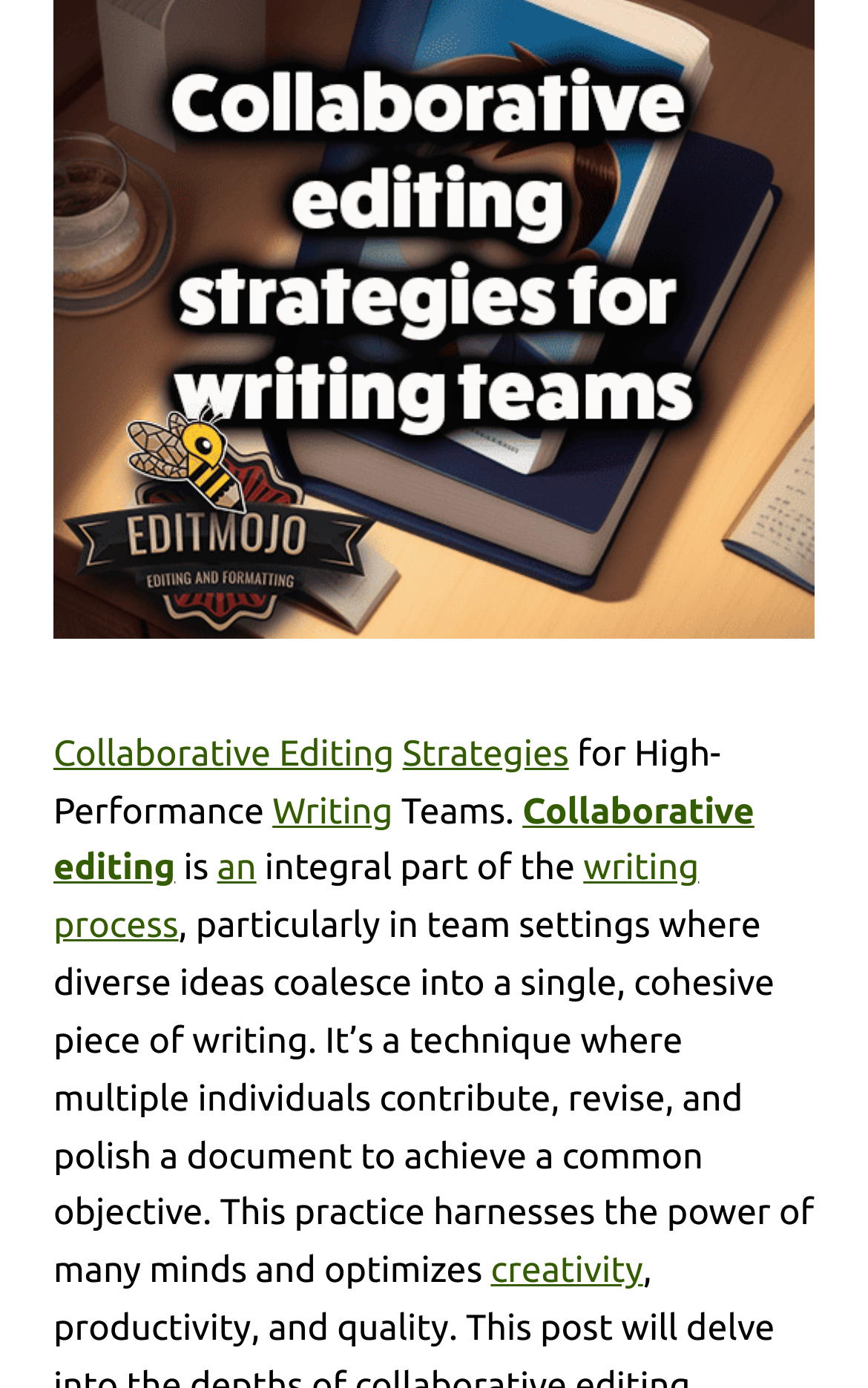Locate the bounding box of the UI element described in the following text: "Writing".

[0.314, 0.57, 0.453, 0.599]